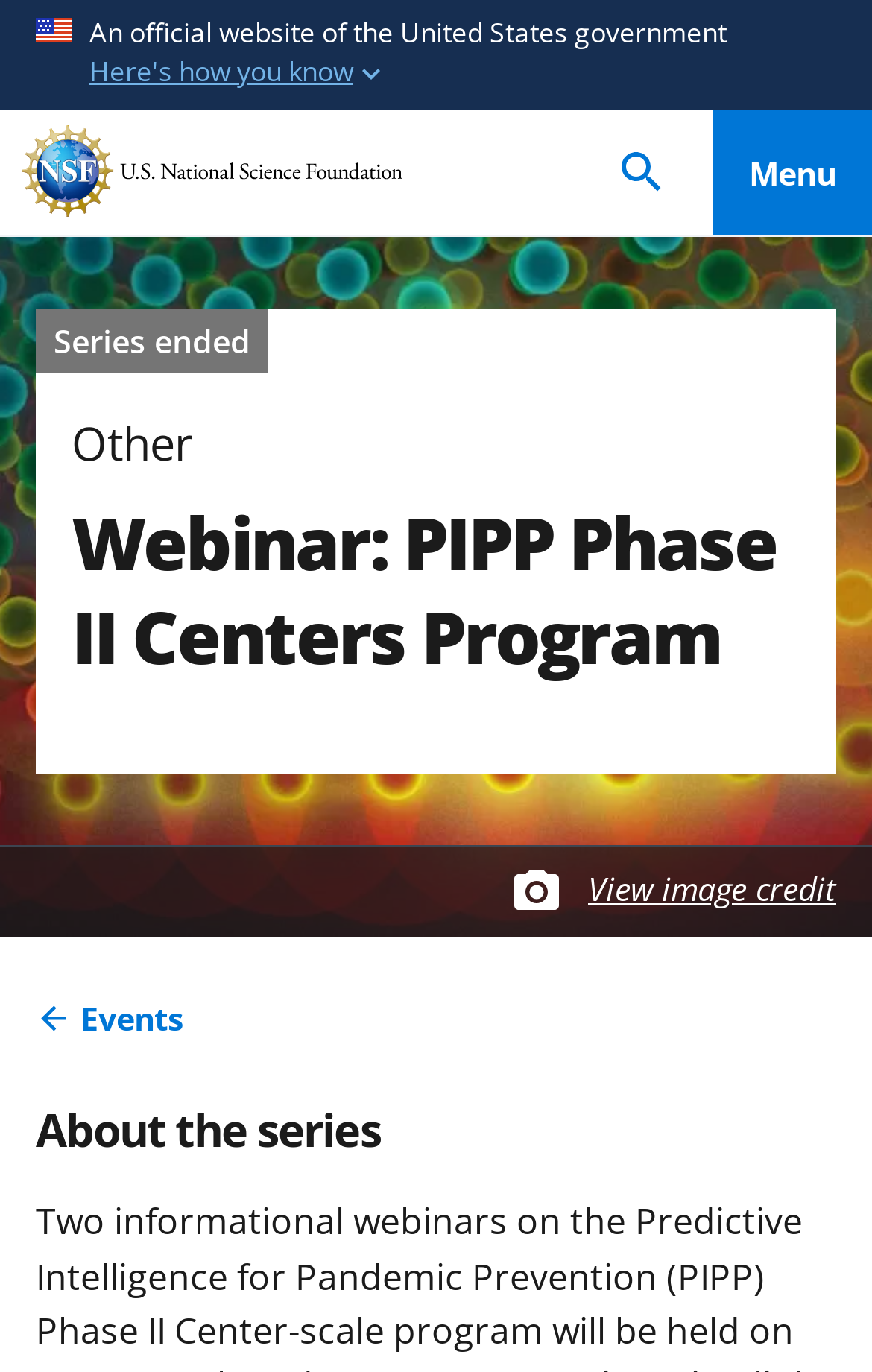What is the topic of the webinar?
Respond to the question with a well-detailed and thorough answer.

I found the answer by reading the heading 'Webinar: PIPP Phase II Centers Program' which is likely the title of the webinar.